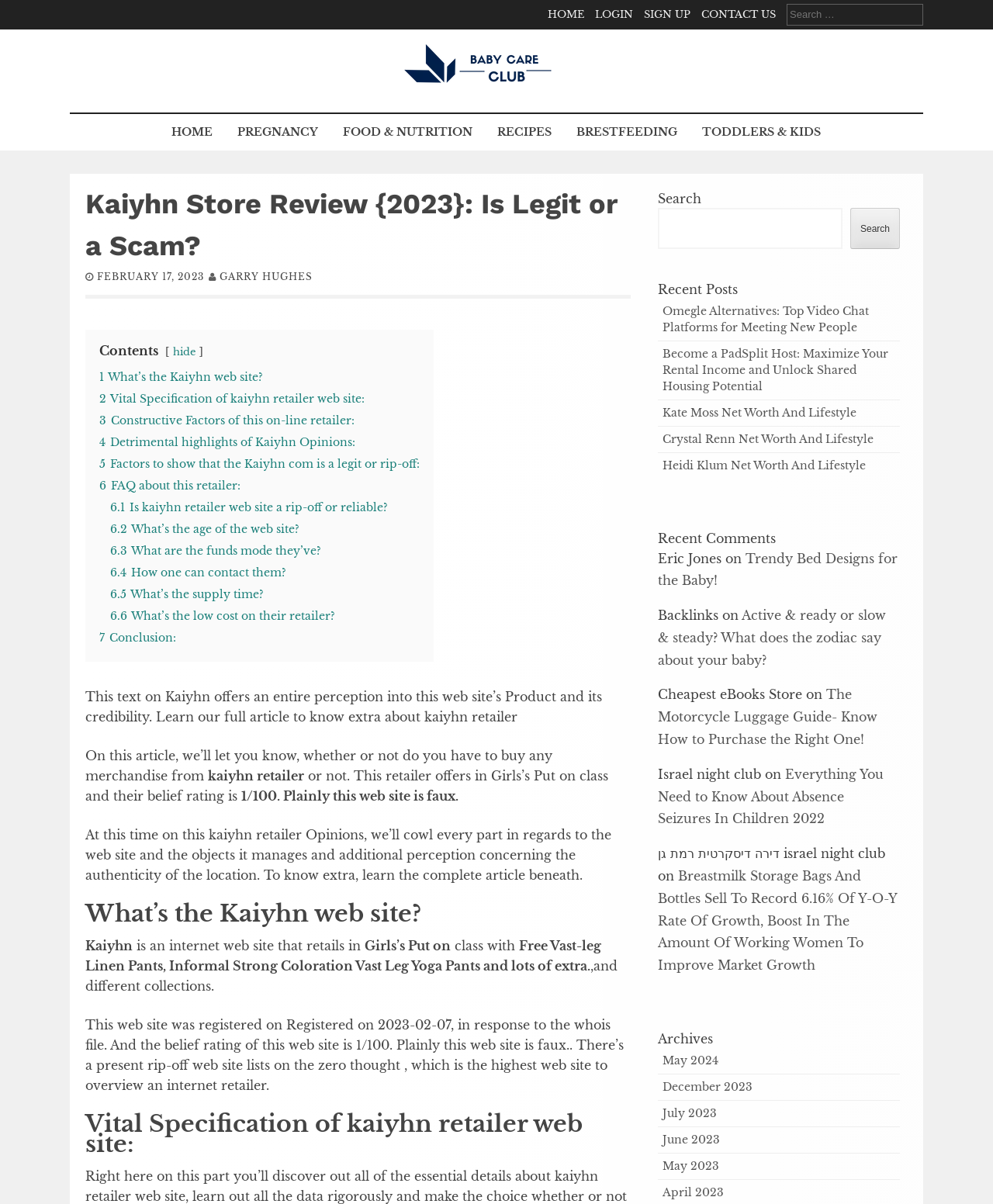What is the age of the Kaiyhn website?
Answer the question with detailed information derived from the image.

According to the article, Kaiyhn website was registered on 2023-02-07, which indicates its age.